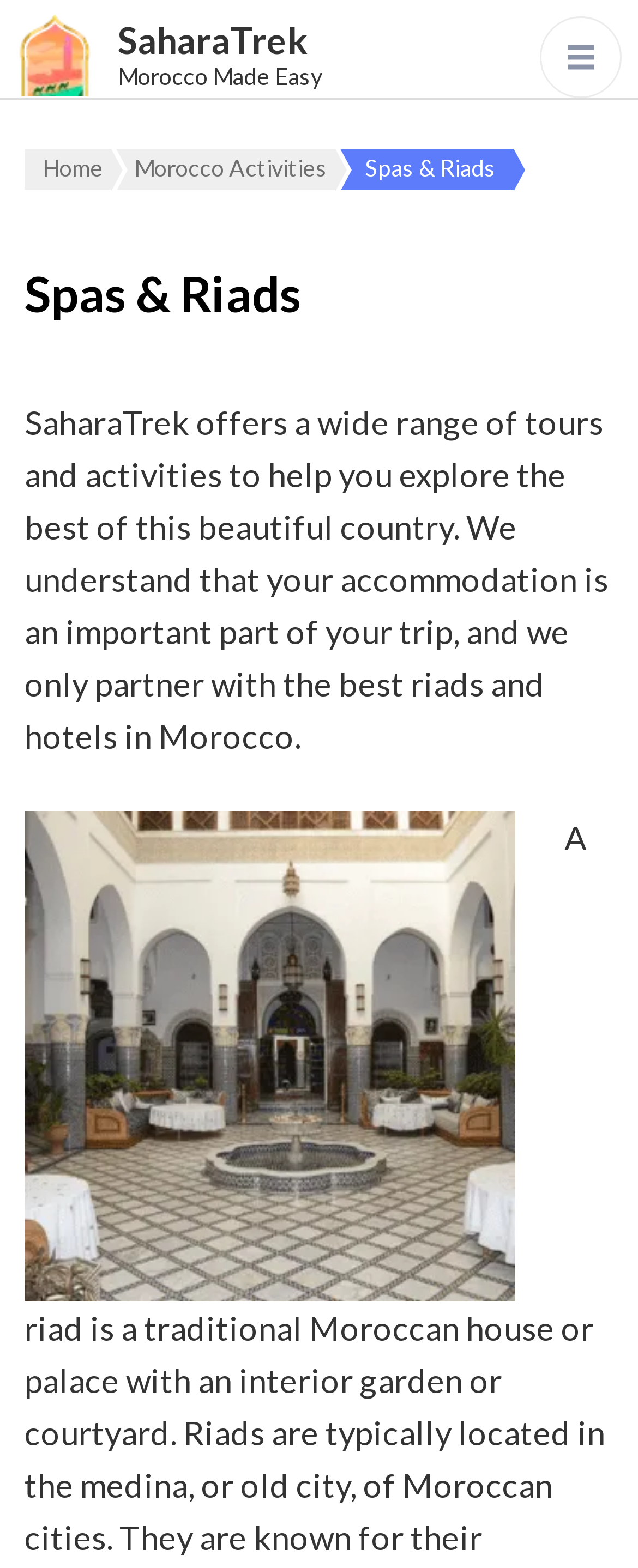What is the name of the company?
Please respond to the question with a detailed and informative answer.

The company name can be found in the top-left corner of the webpage, where the logo is located, and it is also mentioned in the text 'SaharaTrek offers a wide range of tours and activities...'.